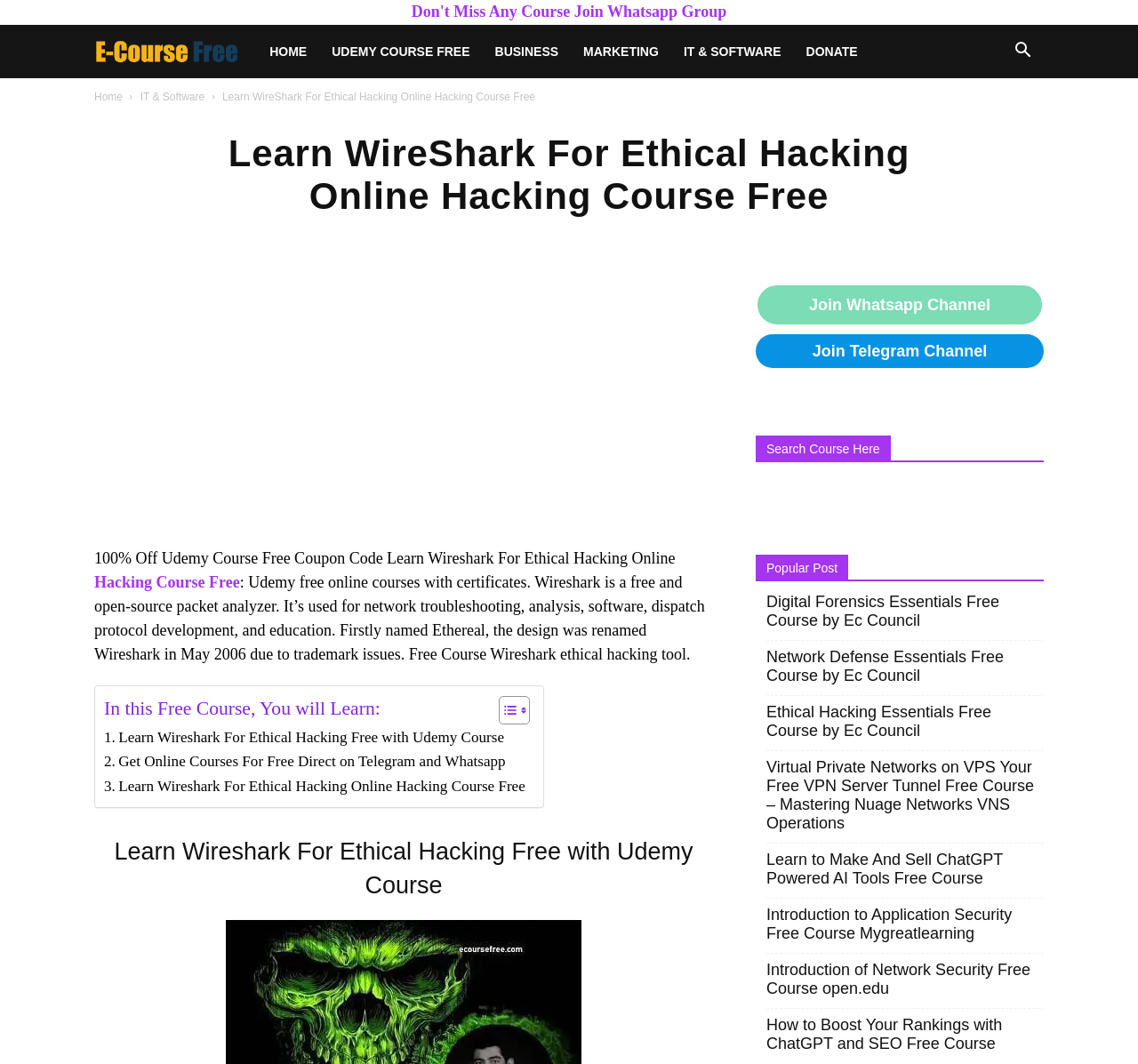Explain the webpage in detail.

This webpage is about learning Wireshark for ethical hacking online, with a focus on free Udemy courses and coupons. At the top, there is a link to join a WhatsApp group, followed by a row of links to different sections of the website, including "HOME", "UDEMY COURSE FREE", "BUSINESS", "MARKETING", "IT & SOFTWARE", and "DONATE". 

Below this row, there is a button with an icon, and a section with links to "Home" and "IT & Software". The main content of the page is a heading that reads "Learn WireShark For Ethical Hacking Online Hacking Course Free", followed by a brief description of Wireshark and its uses. 

There is an iframe advertisement on the left side of the page, and a table of contents on the right side, which lists what will be covered in the free course. Below this, there are several links to related free courses, including digital forensics, network defense, and ethical hacking. 

At the bottom of the page, there are links to join WhatsApp and Telegram channels, as well as a search bar to find courses. The page also features several images, including icons and a logo for "Free Online Courses Udemy Coupon".